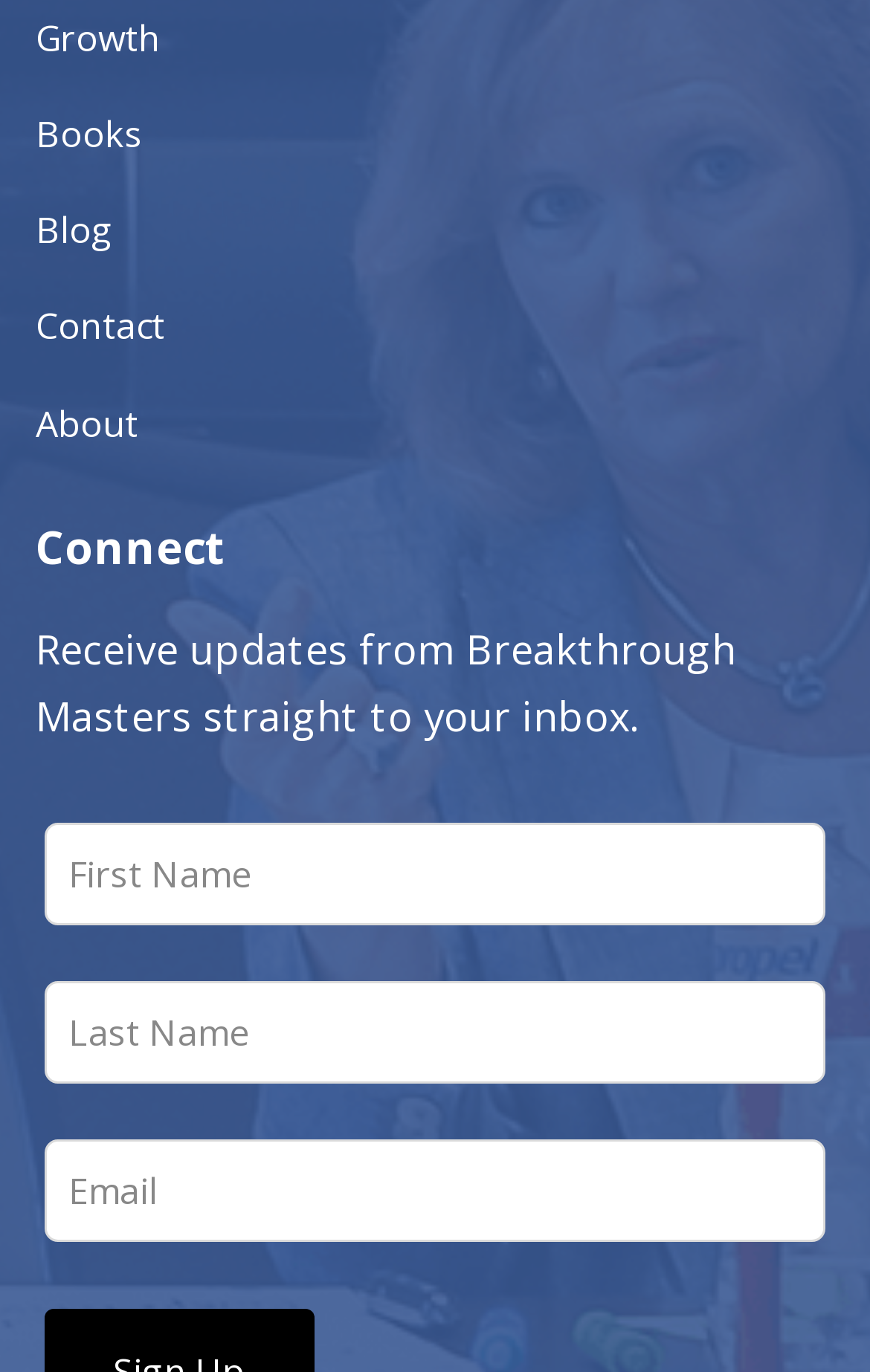Determine the bounding box coordinates (top-left x, top-left y, bottom-right x, bottom-right y) of the UI element described in the following text: Contact

[0.041, 0.217, 0.19, 0.261]